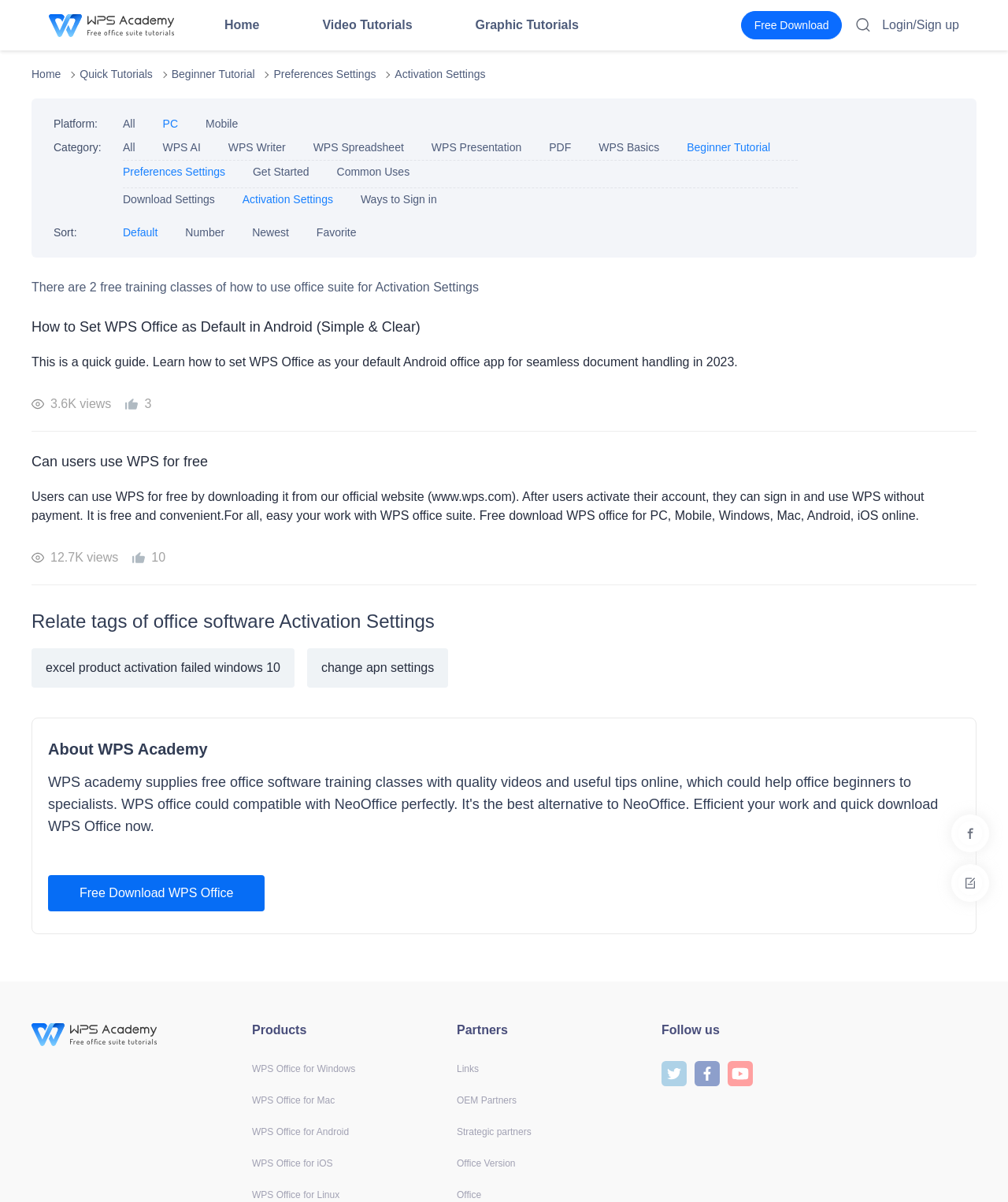Give a concise answer of one word or phrase to the question: 
What is the name of the academy?

WPS Academy